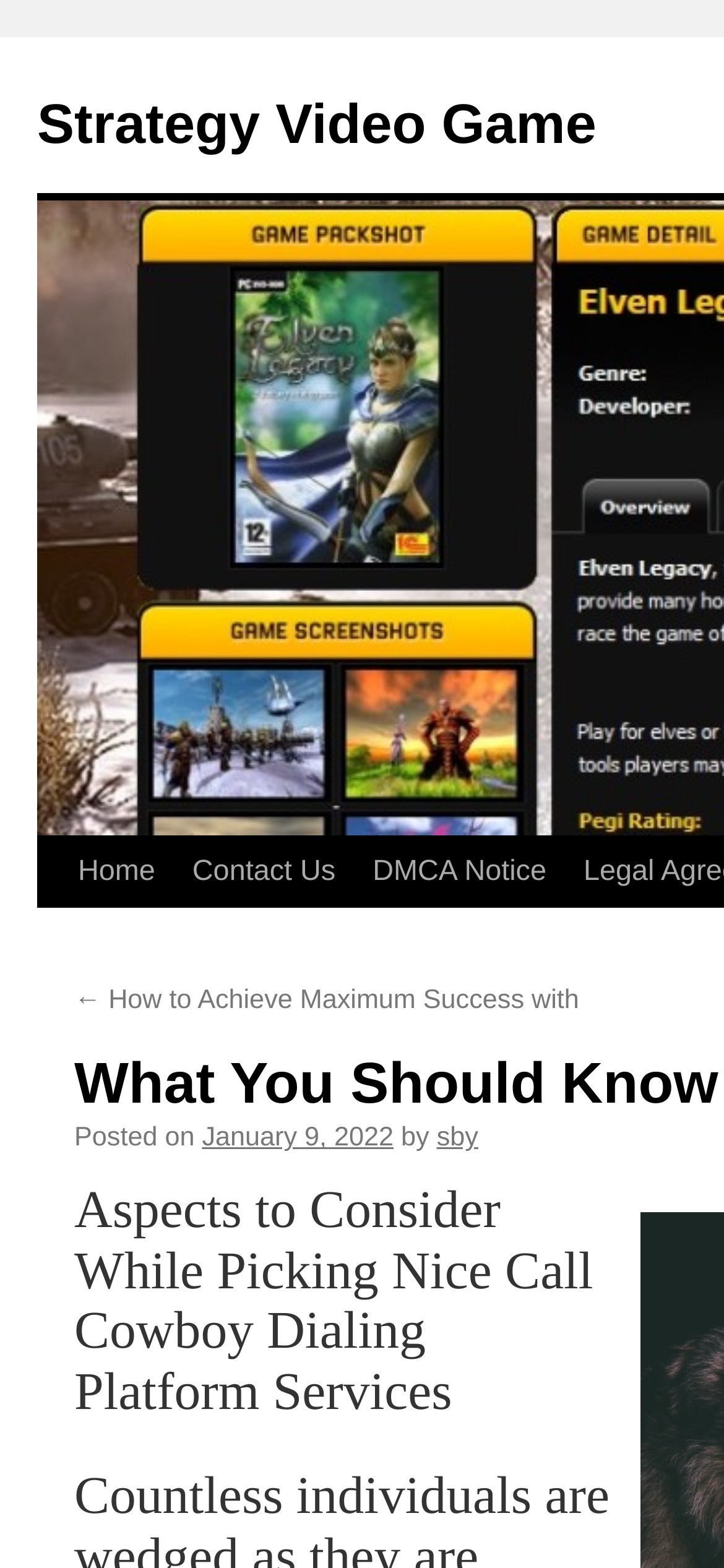Identify the bounding box coordinates of the HTML element based on this description: "Send".

None